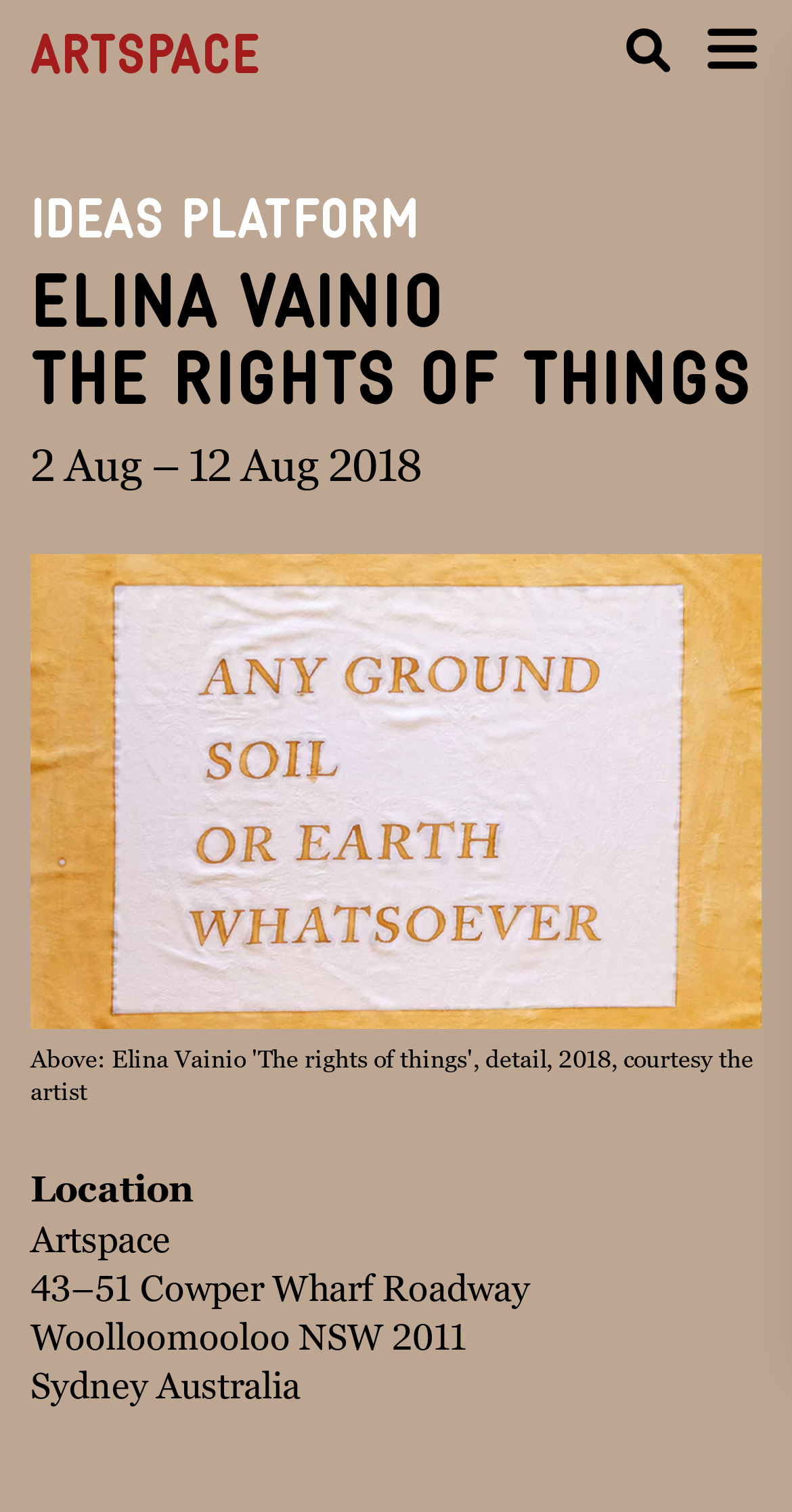Generate the title text from the webpage.

Elina Vainio
The rights of things